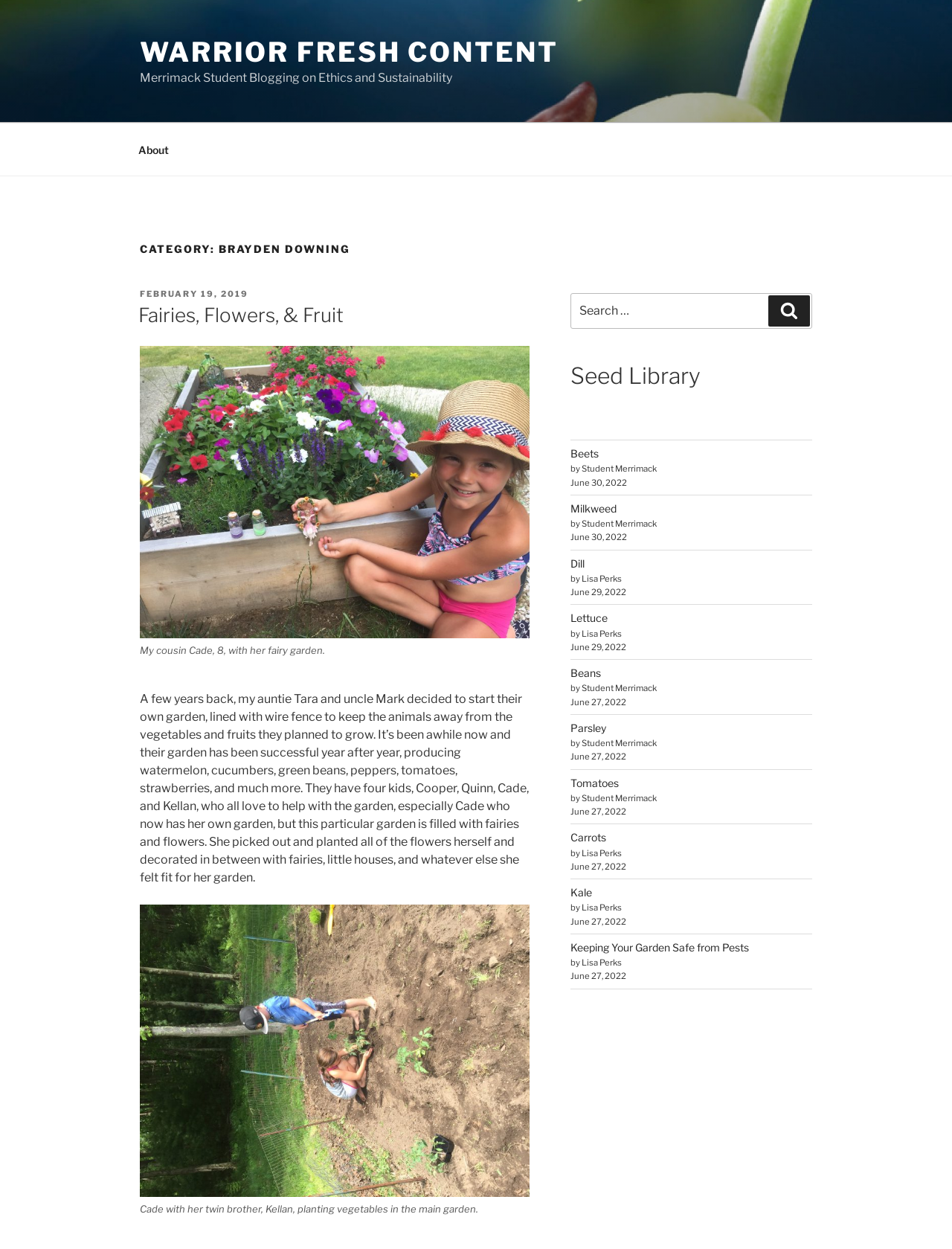Given the webpage screenshot, identify the bounding box of the UI element that matches this description: "Warrior Fresh Content".

[0.147, 0.029, 0.586, 0.055]